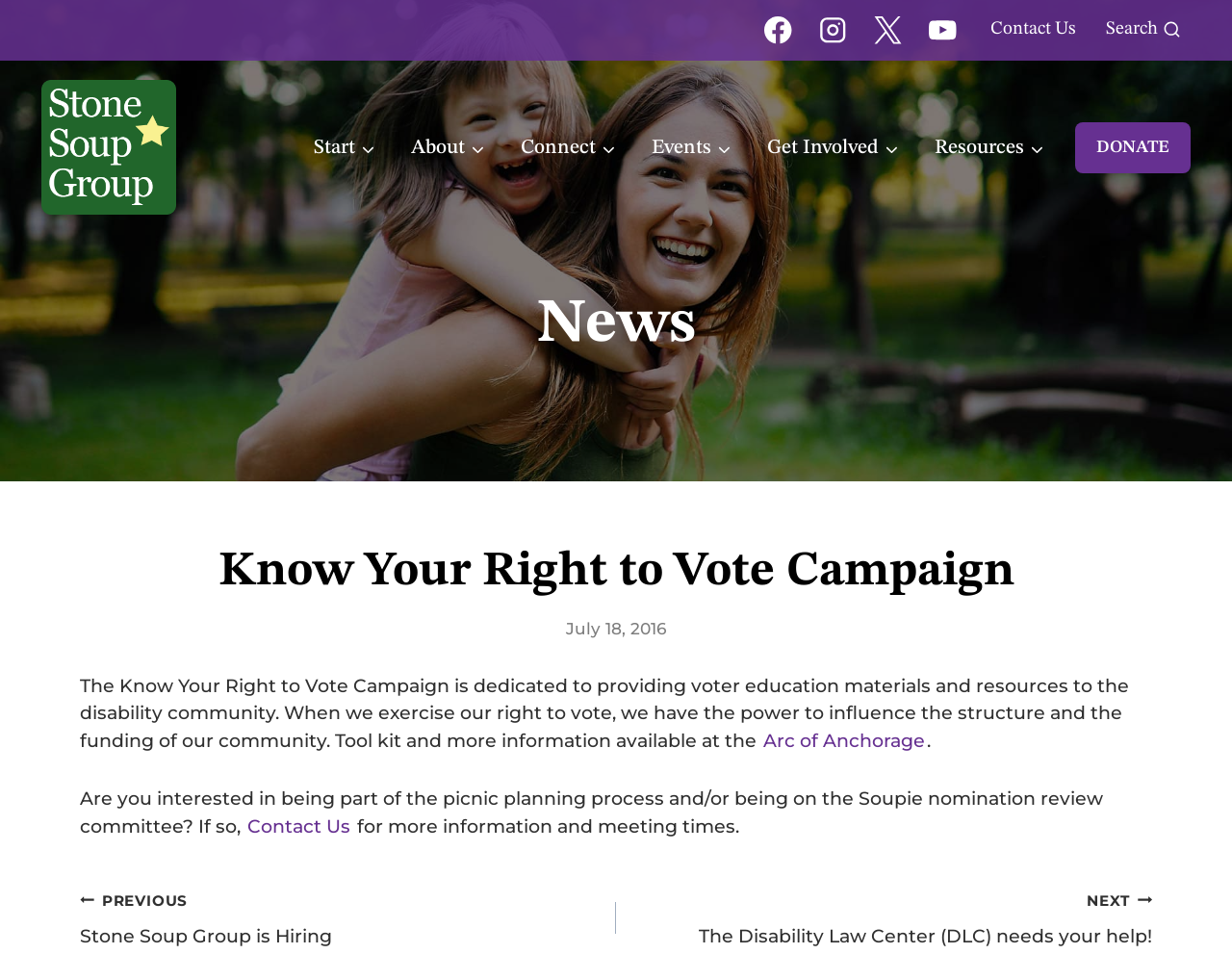Identify the bounding box coordinates of the region that needs to be clicked to carry out this instruction: "Donate". Provide these coordinates as four float numbers ranging from 0 to 1, i.e., [left, top, right, bottom].

[0.873, 0.128, 0.966, 0.181]